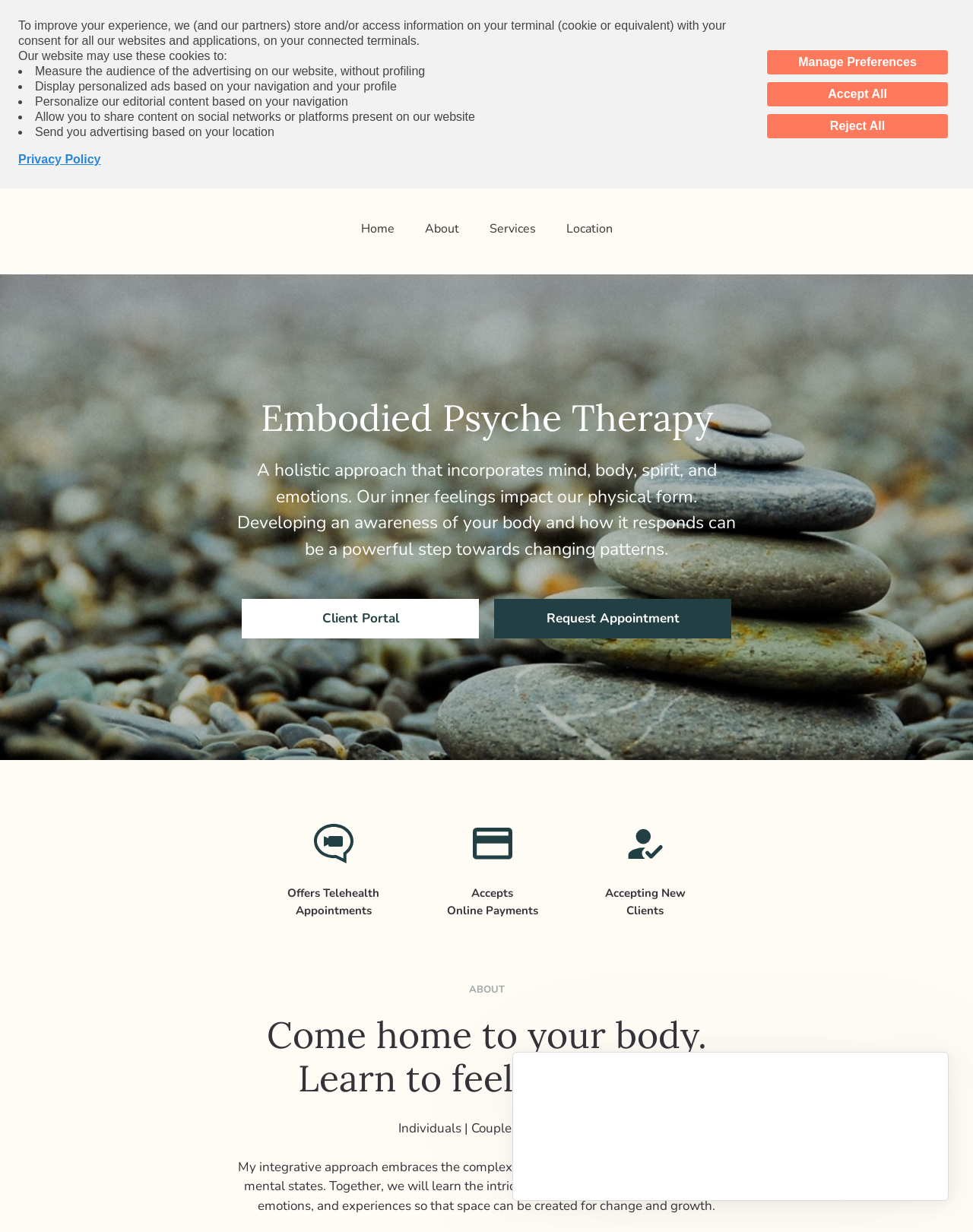Generate a comprehensive description of the webpage.

This webpage is about Embodied Psyche PLLC, a holistic mental health treatment center in Spokane, WA. At the top of the page, there is a cookie consent banner that informs users about the website's use of cookies and provides options to manage preferences, accept all, or reject all.

Below the banner, the Embodied Psyche PLLC logo is displayed, followed by the center's name and location in Spokane, WA. A call-to-action button "Contact" is placed next to the location, along with a phone number.

The main navigation menu is situated below, with links to "Home", "About", "Services", and "Location". 

The main content area is divided into sections. The first section introduces Embodied Psyche Therapy, a holistic approach that incorporates mind, body, spirit, and emotions. This section includes a brief description of the therapy and a link to the client portal.

Below this section, there is a call-to-action button "Request Appointment" and an image. The next section highlights the center's offerings, including Telehealth, appointments, online payments, and acceptance of new clients. Each of these points is accompanied by a small icon.

Further down the page, there is a heading "ABOUT" followed by a quote "Come home to your body. Learn to feel and heal." This section appears to be a brief introduction to the center's philosophy or approach.